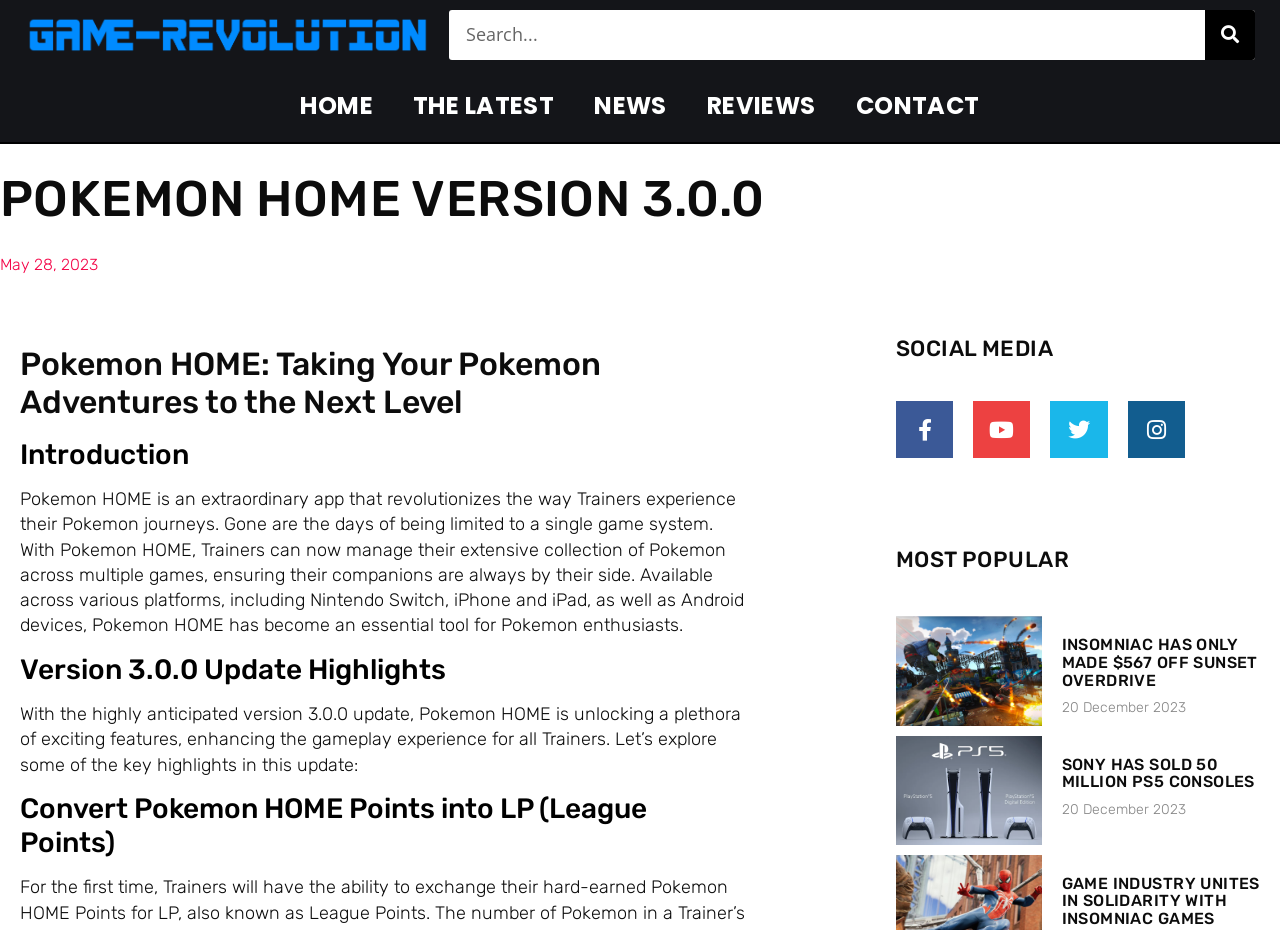Please determine the bounding box coordinates, formatted as (top-left x, top-left y, bottom-right x, bottom-right y), with all values as floating point numbers between 0 and 1. Identify the bounding box of the region described as: Instagram

[0.881, 0.431, 0.926, 0.493]